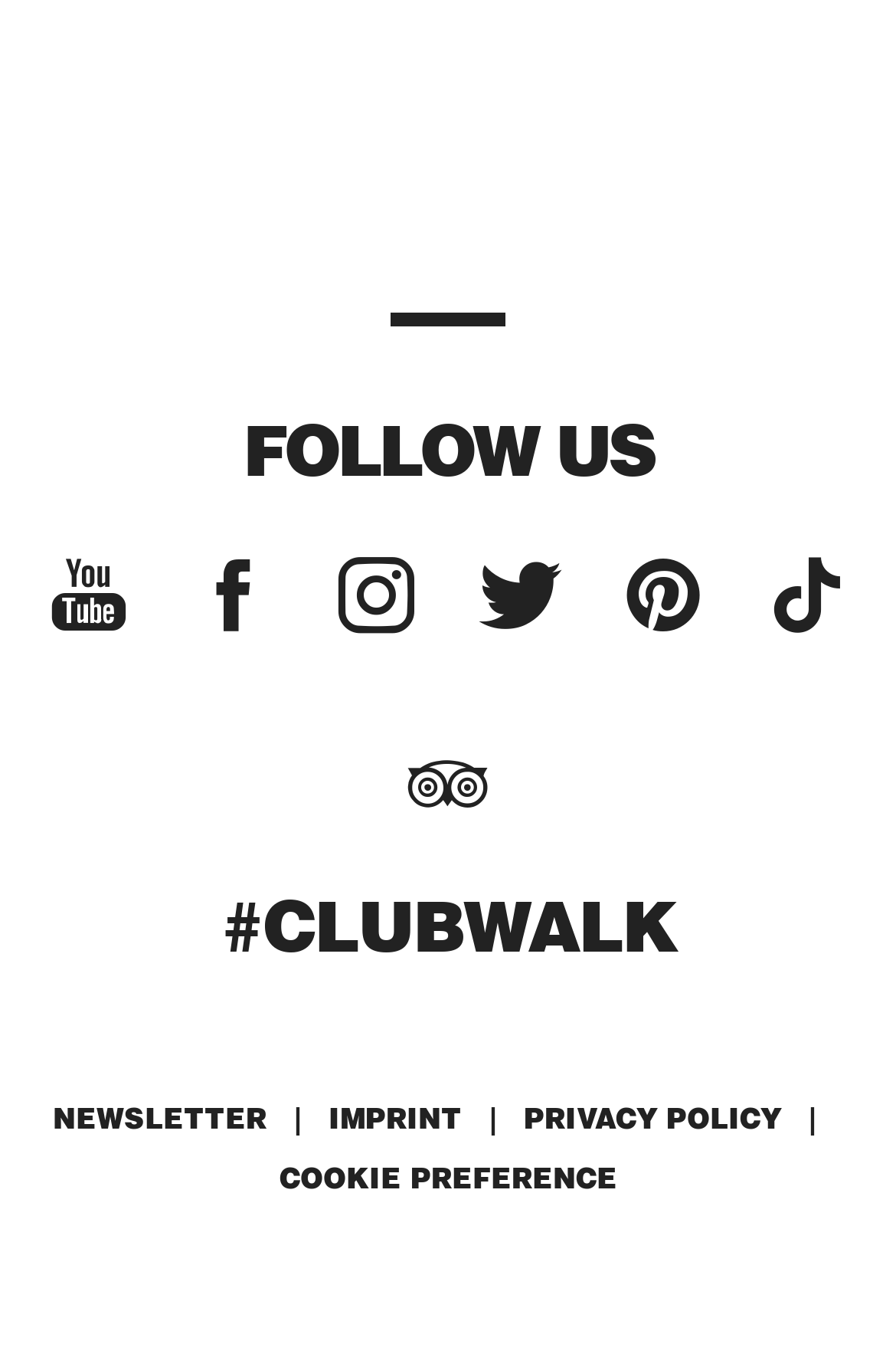How many social media links are there?
Utilize the image to construct a detailed and well-explained answer.

I counted the number of link elements with OCR text representing social media icons, which are 7 in total.